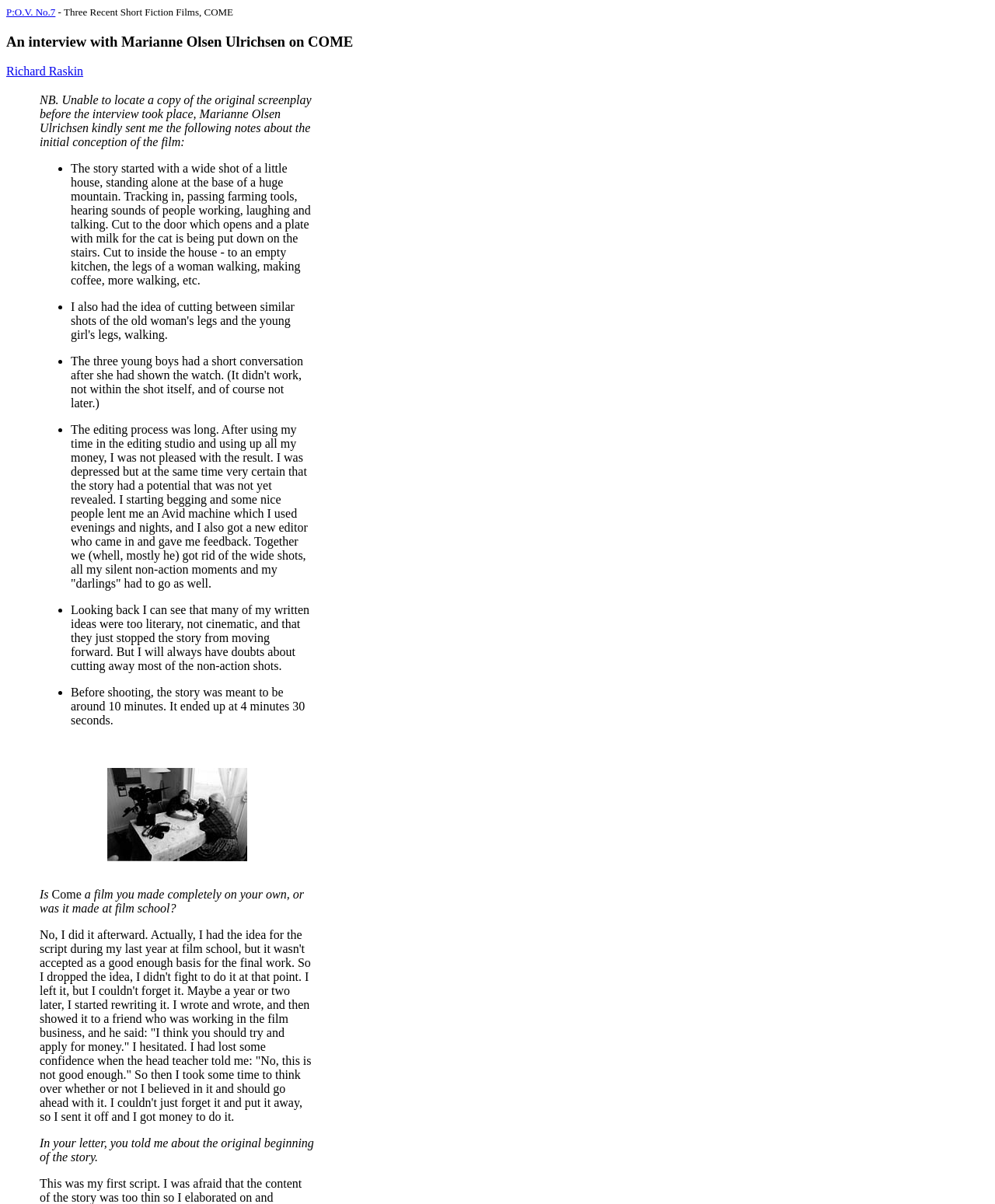What is the title of the interview?
Based on the image, answer the question with a single word or brief phrase.

An interview with Marianne Olsen Ulrichsen on COME